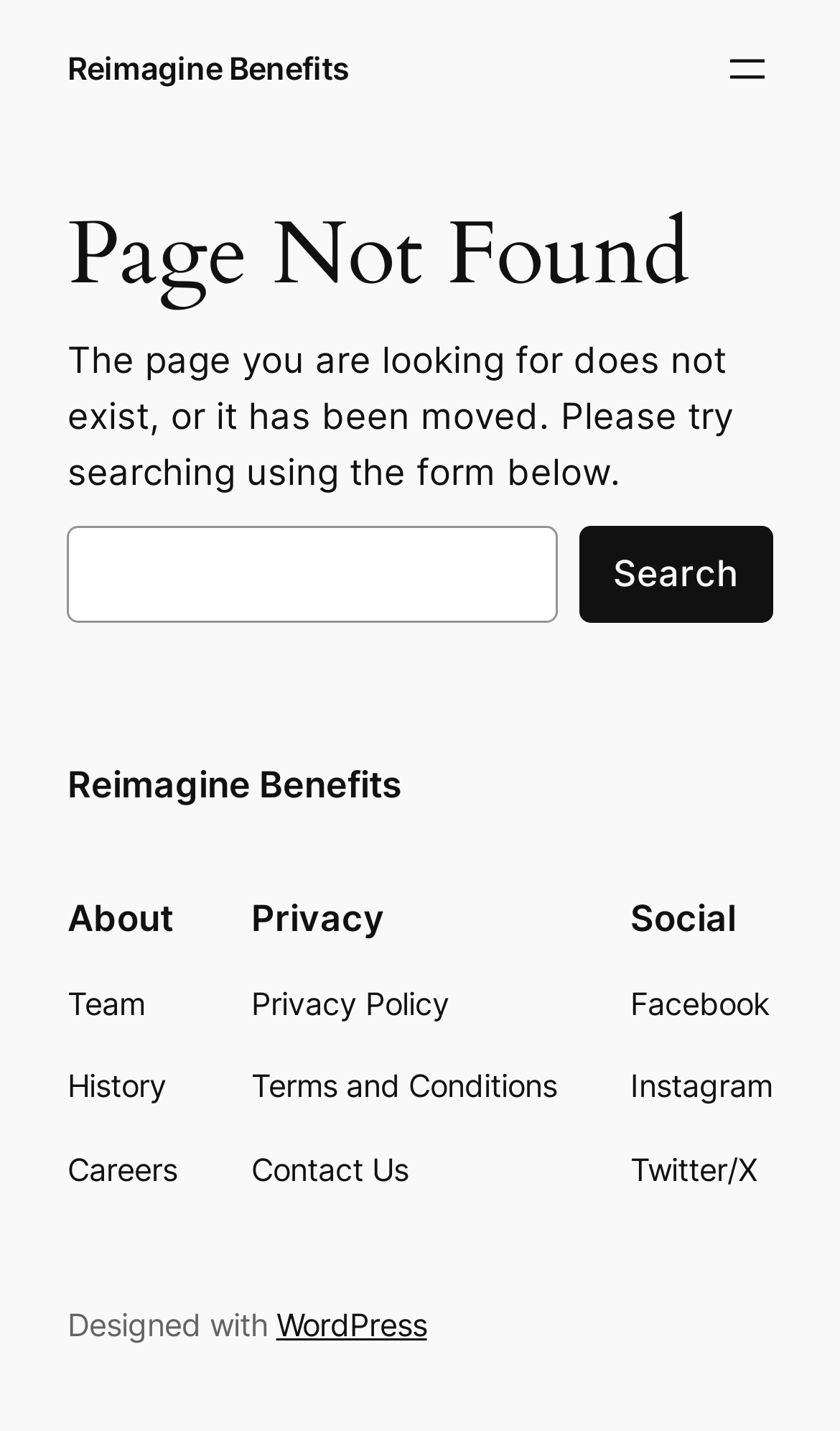Please determine the bounding box coordinates of the area that needs to be clicked to complete this task: 'View terms of use'. The coordinates must be four float numbers between 0 and 1, formatted as [left, top, right, bottom].

None